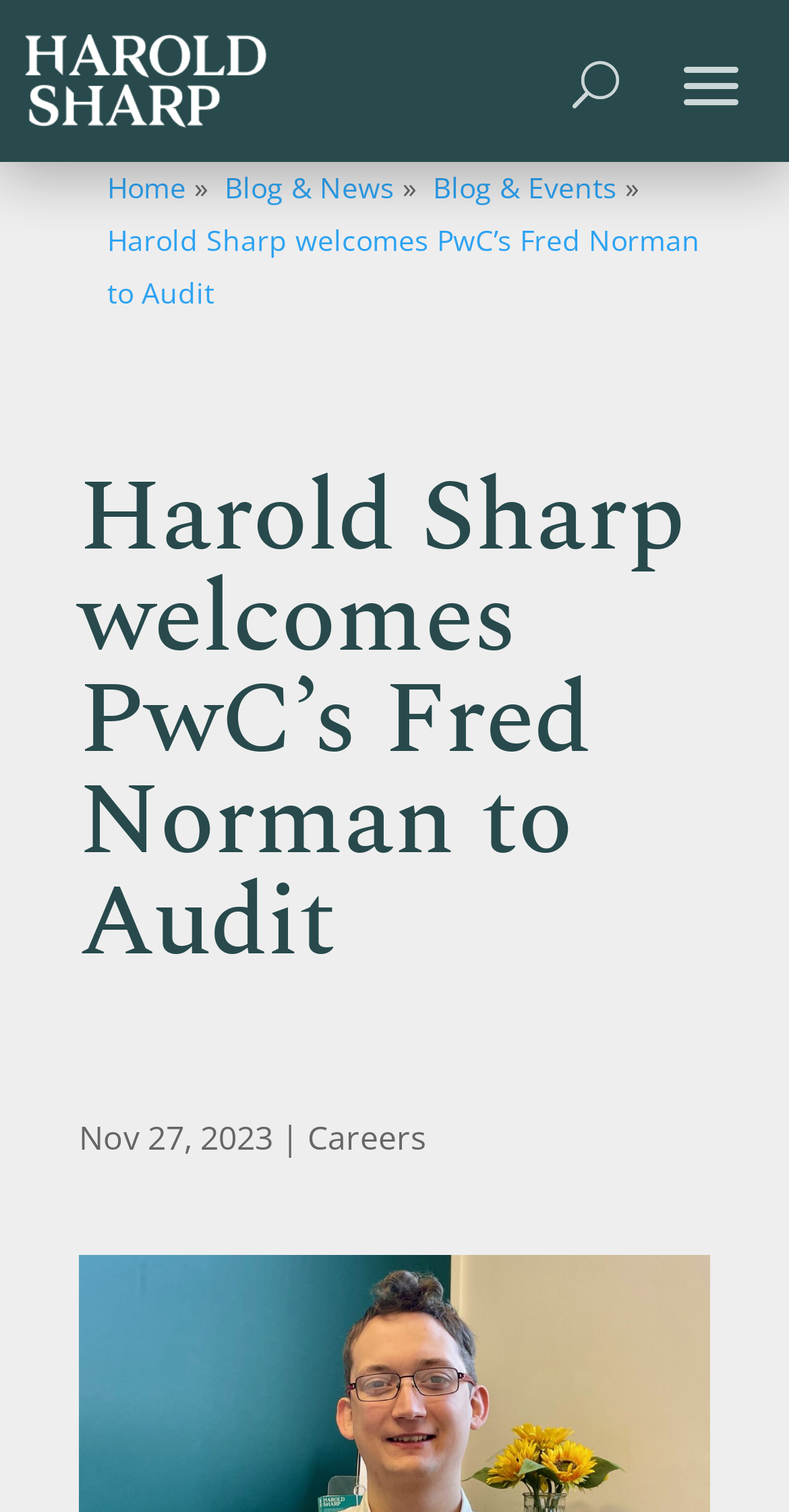Give a detailed overview of the webpage's appearance and contents.

The webpage is about Harold Sharp, a company based in Manchester, welcoming Frederick Norman, formerly Audit Senior Manager at PwC, to their audit team. 

At the top right corner, there is a menu button. On the top left, the company's logo, "Harold Sharp | Manchester", is displayed with an image. Below the logo, there is a search bar with a searchbox labeled "Search for:". 

The main navigation menu is located below the search bar, consisting of five links: "Home", "Blog & News", "Blog & Events", and "Careers". The current page is highlighted, indicated by the link "Harold Sharp welcomes PwC’s Fred Norman to Audit" which is positioned below the navigation menu.

The main content of the webpage is a news article or blog post with a heading that matches the title of the webpage. The article is dated November 27, 2023, and is positioned below the navigation menu.